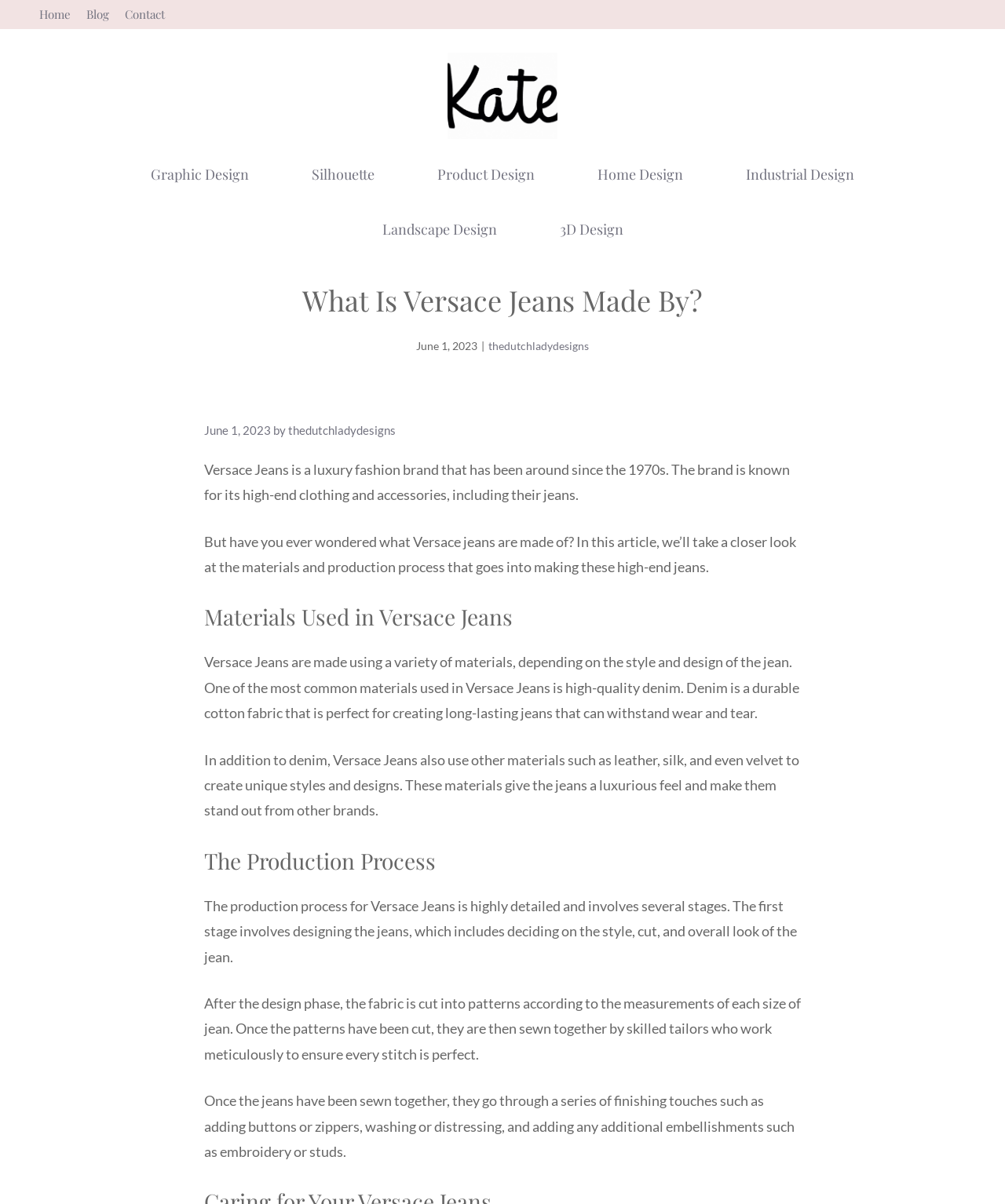Please identify the bounding box coordinates of the element that needs to be clicked to execute the following command: "Click on the 'Blog' link". Provide the bounding box using four float numbers between 0 and 1, formatted as [left, top, right, bottom].

[0.086, 0.005, 0.109, 0.018]